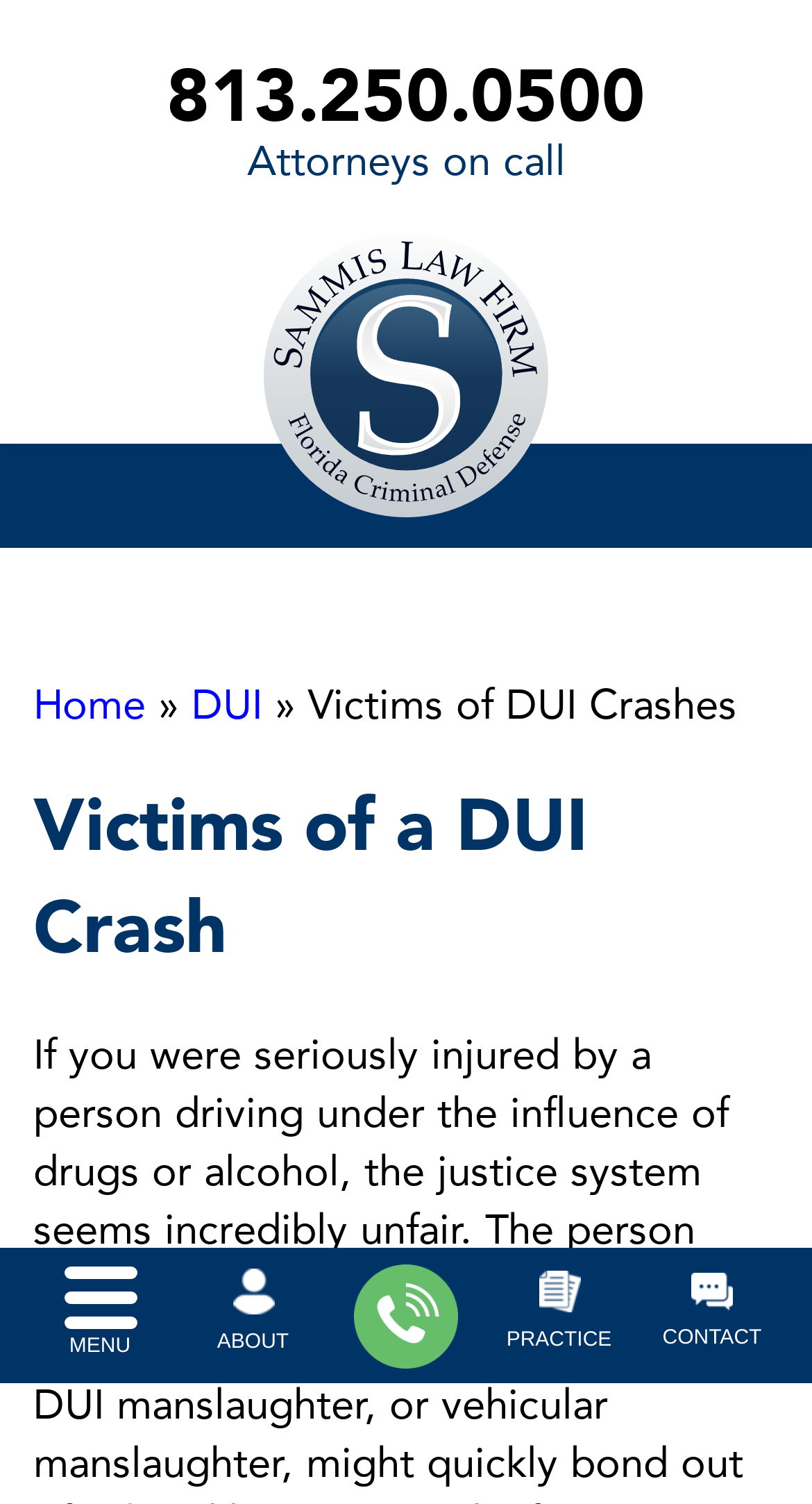What is the name of the law firm?
From the details in the image, answer the question comprehensively.

I found the name of the law firm by looking at the link element with the text 'Sammis Law Firm' which has a bounding box coordinate of [0.315, 0.15, 0.685, 0.349] and is also associated with an image element with the same text.